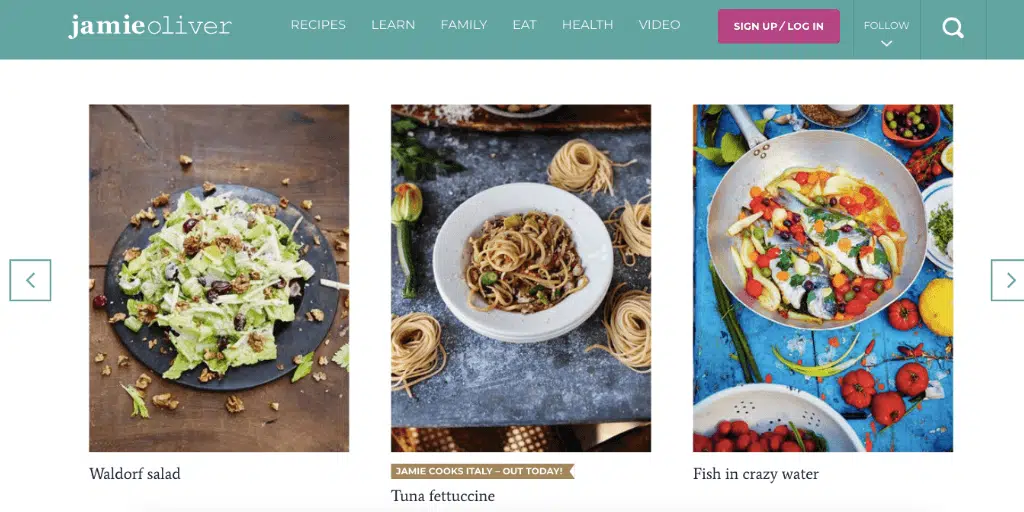How many dishes are showcased in the image? From the image, respond with a single word or brief phrase.

Three